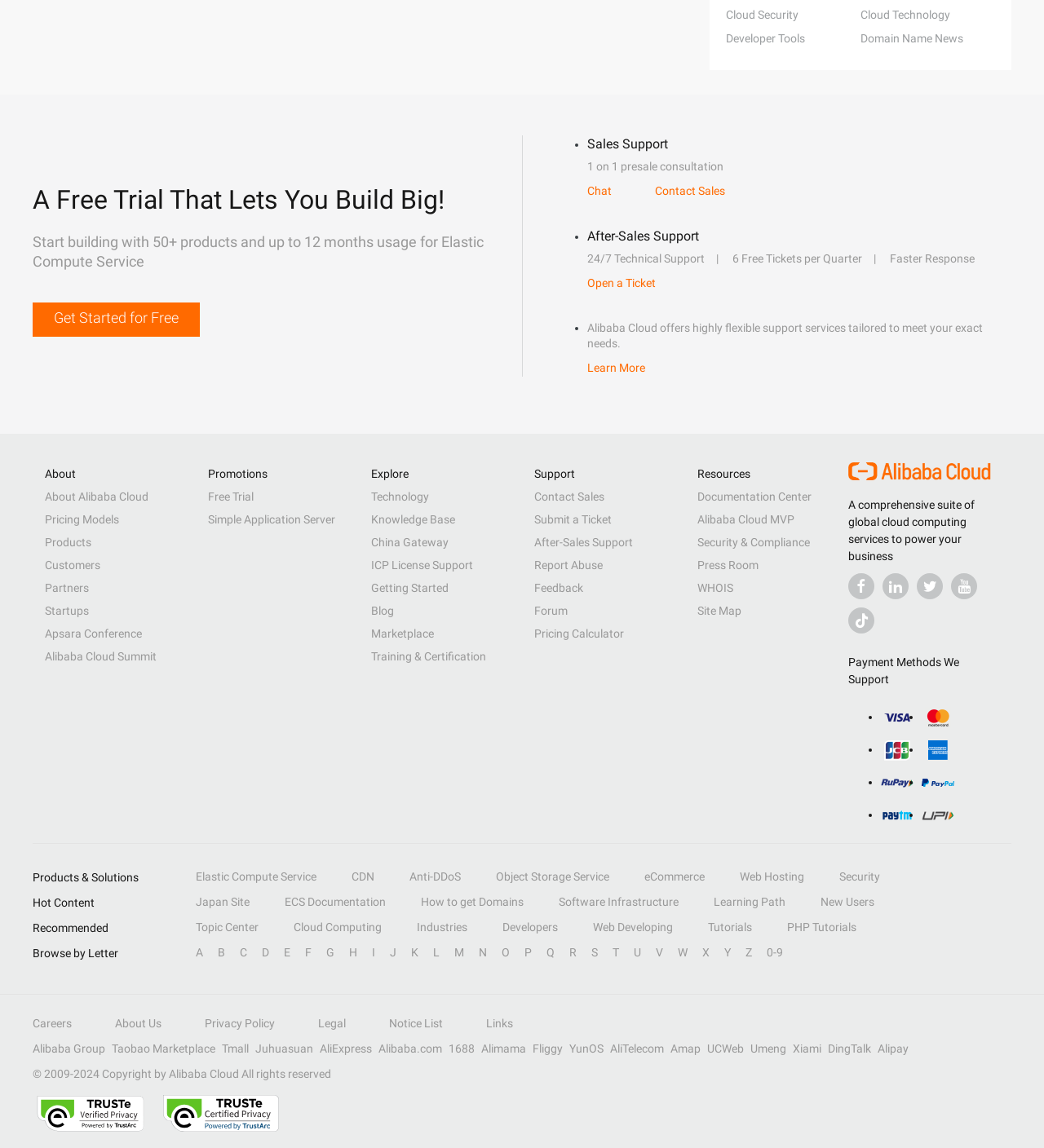Please identify the bounding box coordinates of the element on the webpage that should be clicked to follow this instruction: "Open a ticket for technical support". The bounding box coordinates should be given as four float numbers between 0 and 1, formatted as [left, top, right, bottom].

[0.562, 0.241, 0.628, 0.252]